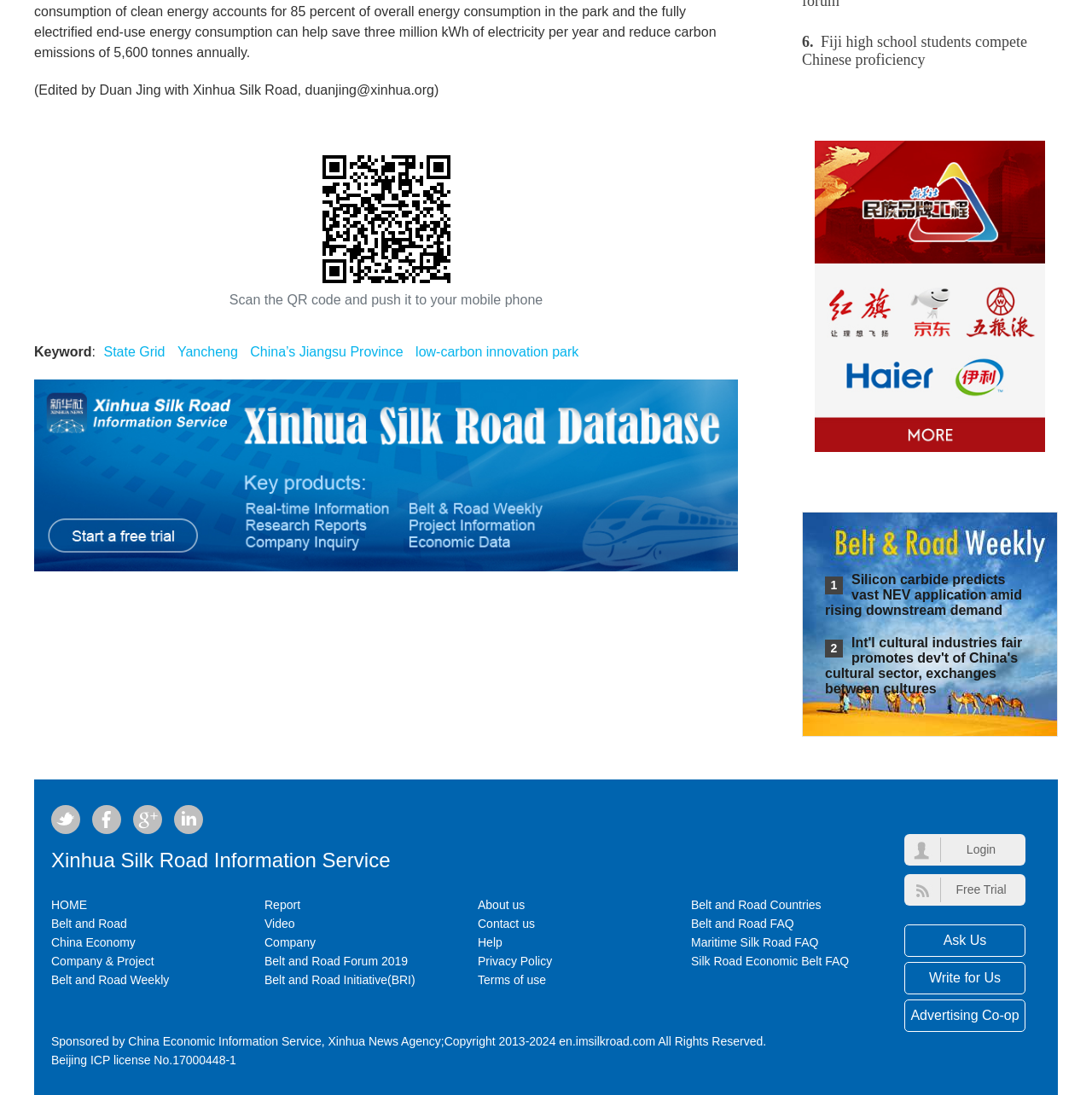Determine the bounding box for the described UI element: "alt="丝路网图片链接"".

[0.031, 0.346, 0.676, 0.522]